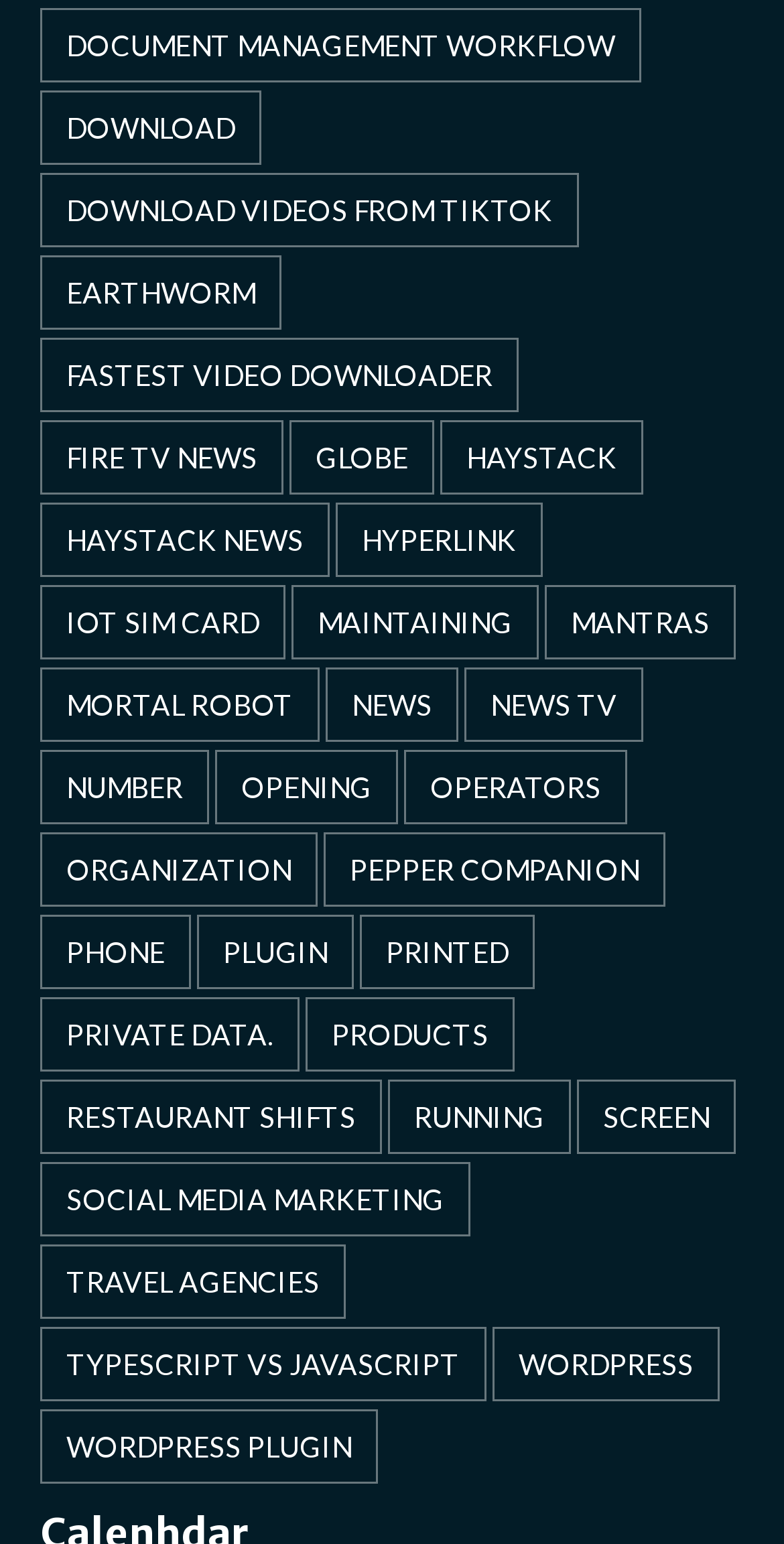Determine the bounding box coordinates for the area that needs to be clicked to fulfill this task: "download videos from TikTok". The coordinates must be given as four float numbers between 0 and 1, i.e., [left, top, right, bottom].

[0.051, 0.112, 0.738, 0.161]